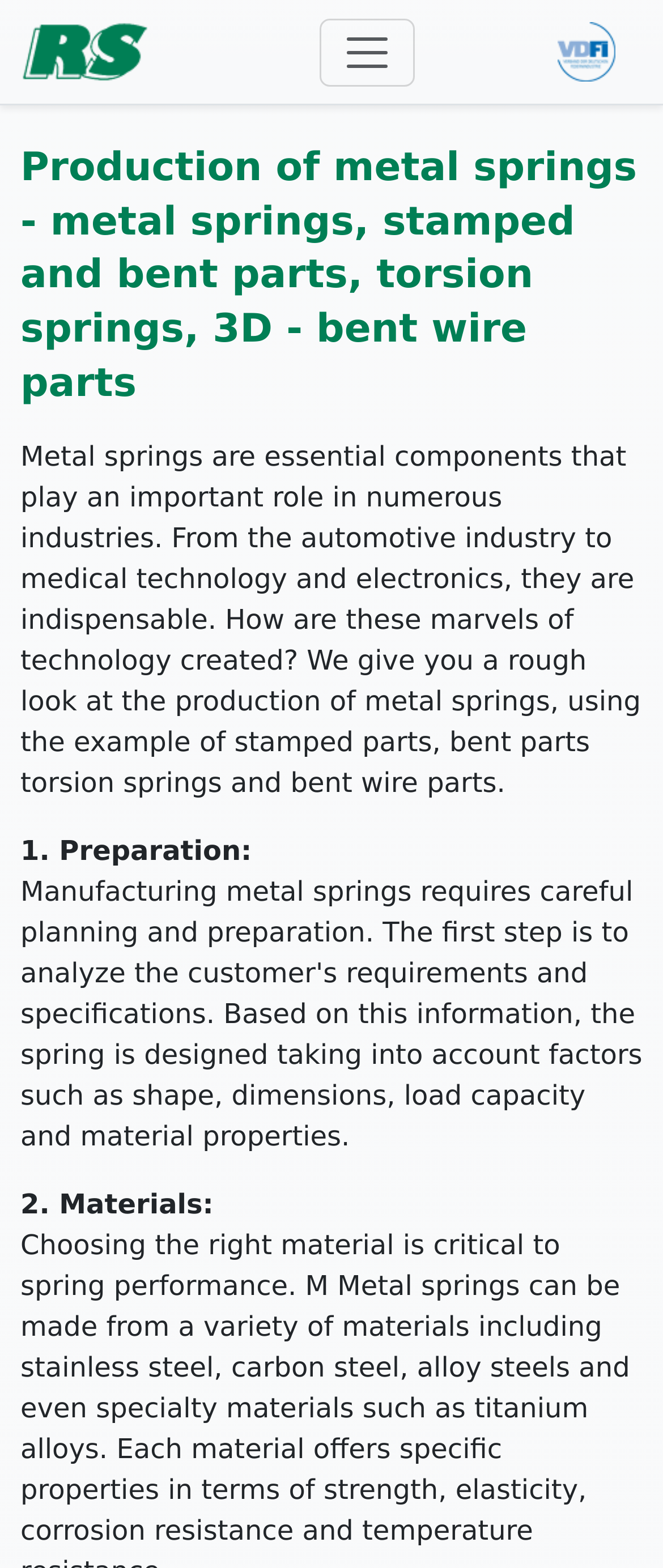Describe all the key features and sections of the webpage thoroughly.

The webpage is about the production of metal springs, specifically highlighting the process of creating stamped and bent parts, torsion springs, and 3D-bent wire parts. At the top of the page, there is a navigation bar with a logo of Reiner Schmid Produktions GmbH on the left side and a button to toggle navigation on the right side. Next to the logo, there is a link to the company's website. On the right side of the navigation bar, there is another link to the VERBAND DER DEUTSCHEN FEDERNINDUSTRIE E.V. website, accompanied by its logo.

Below the navigation bar, there is a heading that repeats the title of the webpage. Following the heading, there is a paragraph of text that explains the importance of metal springs in various industries and provides a brief overview of the production process.

The main content of the webpage is divided into sections, with each section having a heading that describes a step in the production process. The first section is titled "1. Preparation:" and is located below the introductory paragraph. The second section, titled "2. Materials:", is positioned below the first section.